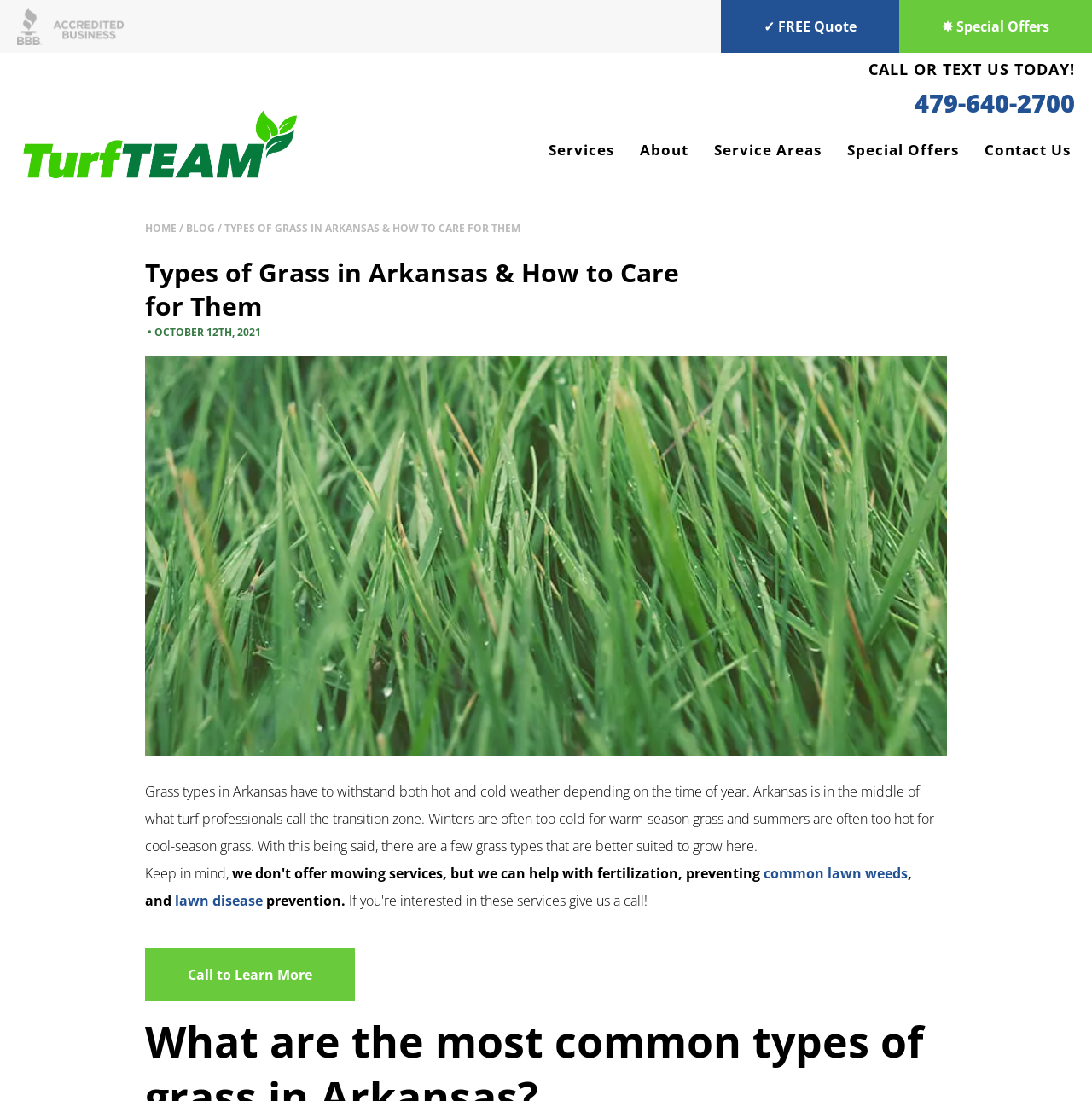Can you give a detailed response to the following question using the information from the image? What is the purpose of the 'Call to Learn More' button?

I inferred the purpose of the 'Call to Learn More' button by reading the surrounding text which discusses lawn care and the characteristics of grass in Arkansas, and assuming that the button is related to learning more about these topics.